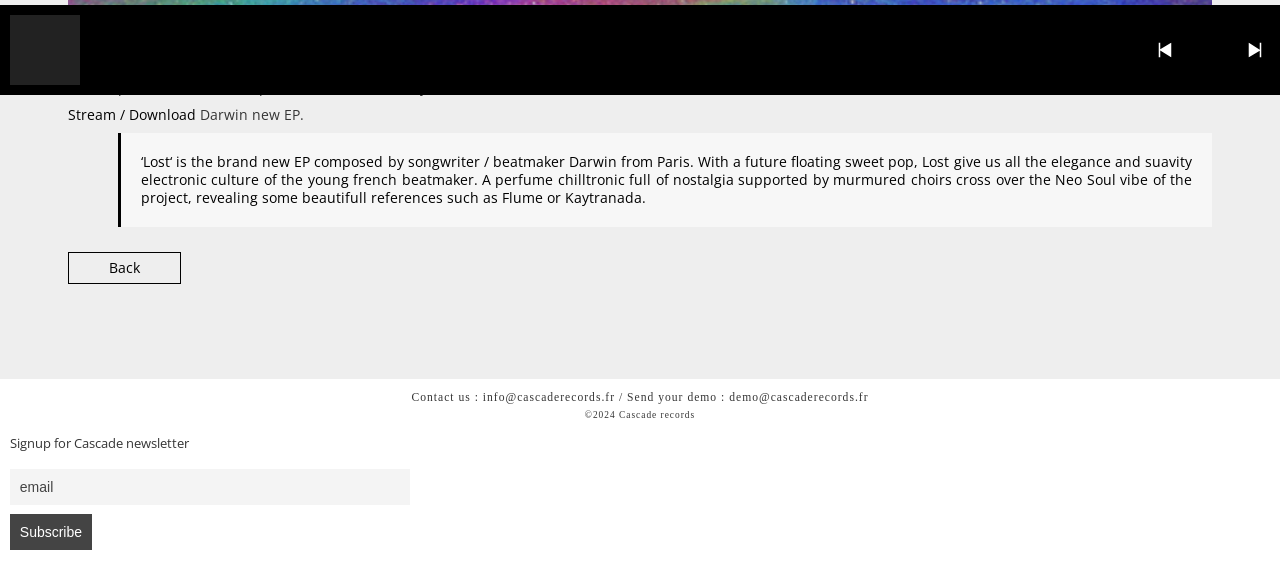What is the email address to send demos to?
Provide a detailed answer to the question using information from the image.

The email address is mentioned in the heading element with the text 'Contact us : info@cascaderecords.fr / Send your demo : demo@cascaderecords.fr' which is a child of the contentinfo element.